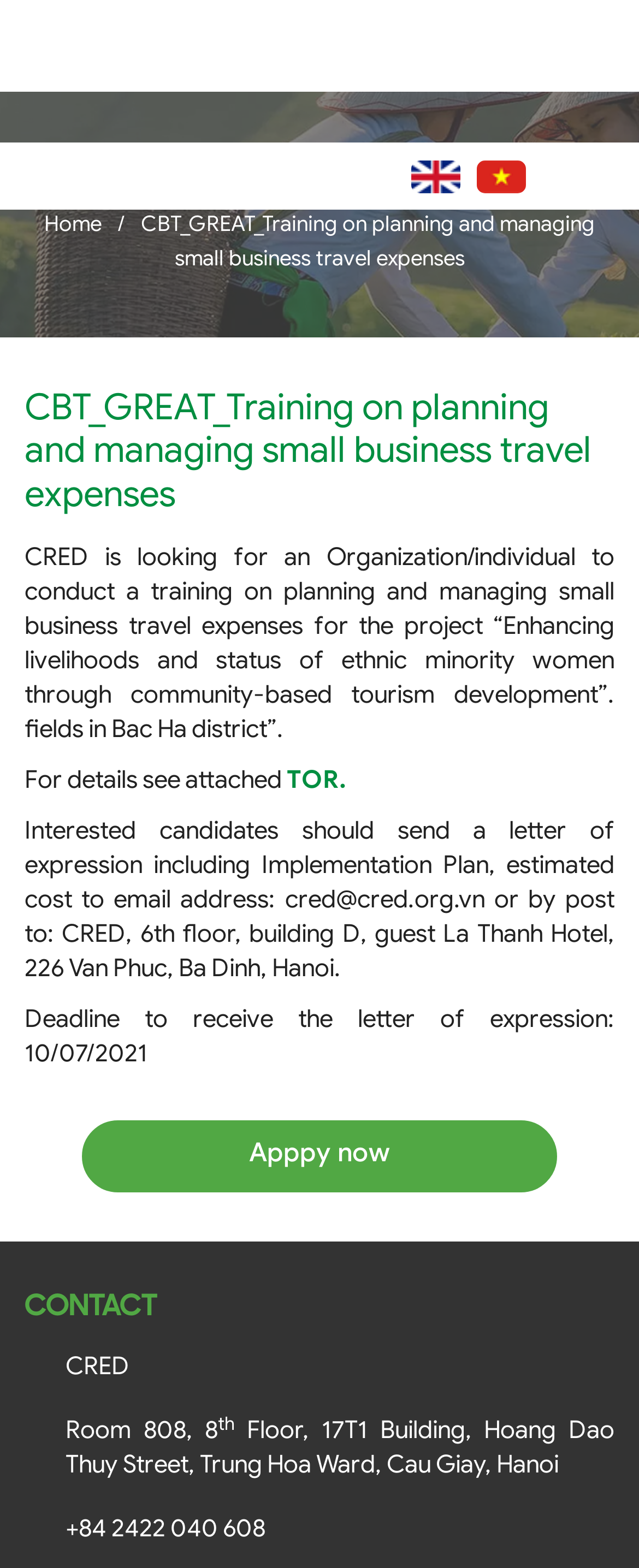Provide the bounding box coordinates for the area that should be clicked to complete the instruction: "Search for something".

[0.0, 0.052, 1.0, 0.089]